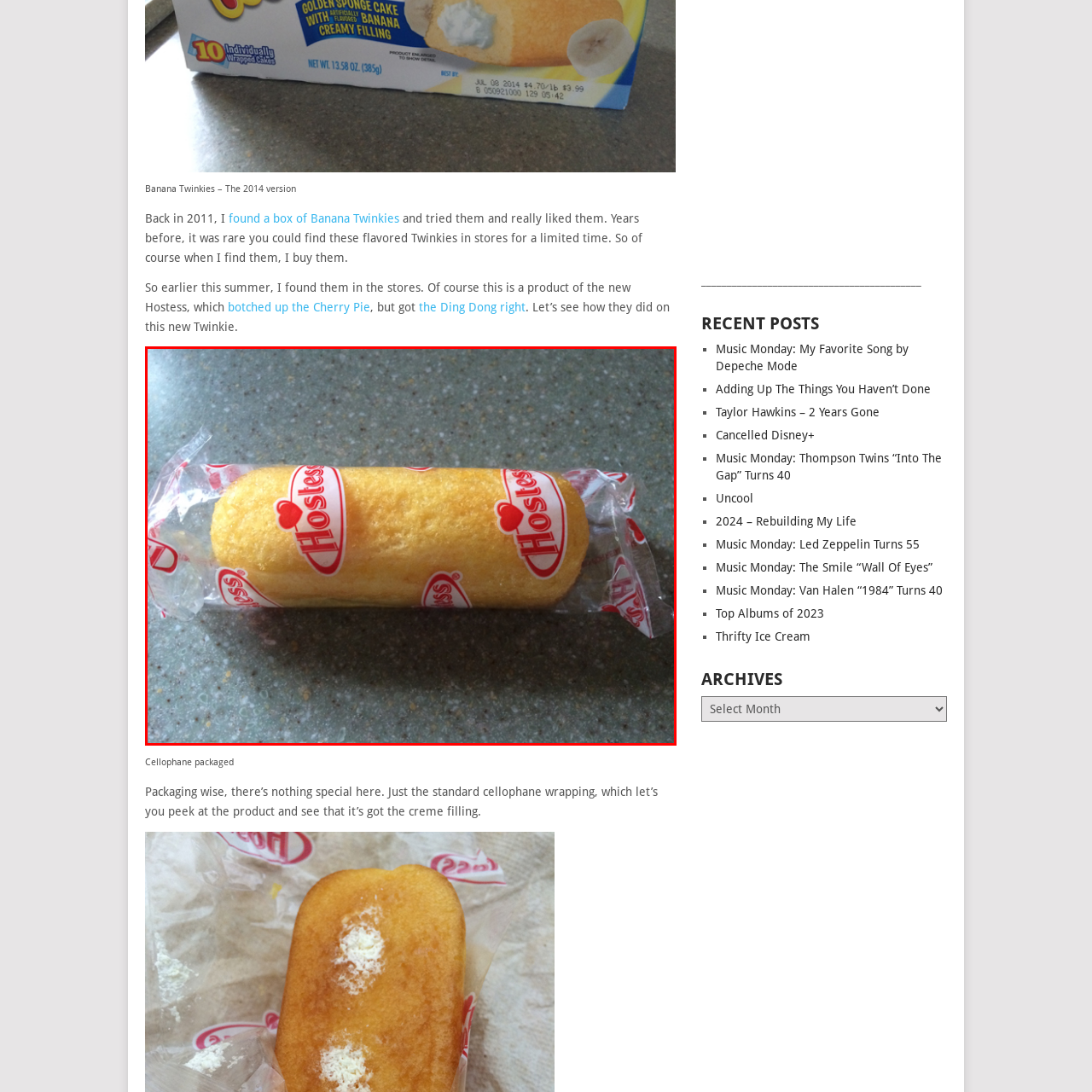Examine the section enclosed by the red box and give a brief answer to the question: What is inside the Twinkie?

Creme filling